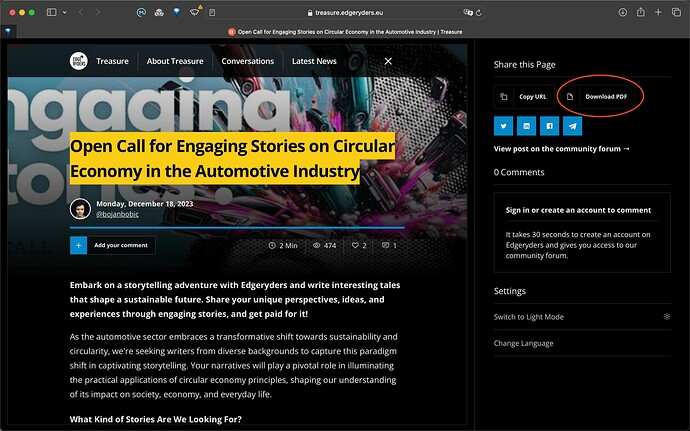Give a detailed explanation of what is happening in the image.

The image captures a vibrant screenshot from the Edgeryders platform, showcasing an "Open Call for Engaging Stories on Circular Economy in the Automotive Industry." The title is accentuated in bold yellow text against a dynamic background, inviting narratives that emphasize sustainability and innovative storytelling. Below the title, the post is dated Monday, December 18, 2023, and tagged with the handle @digobollic. Accompanying the call to action, the text encourages contributors to share their ideas on circular economy principles and their impacts on society and the environment. The interface features options for sharing, like a link to copy or the ability to download a PDF of the post. The post has garnered attention, as indicated by a count of 2 million views and 474 comments, highlighting its relevance and engagement within the community.